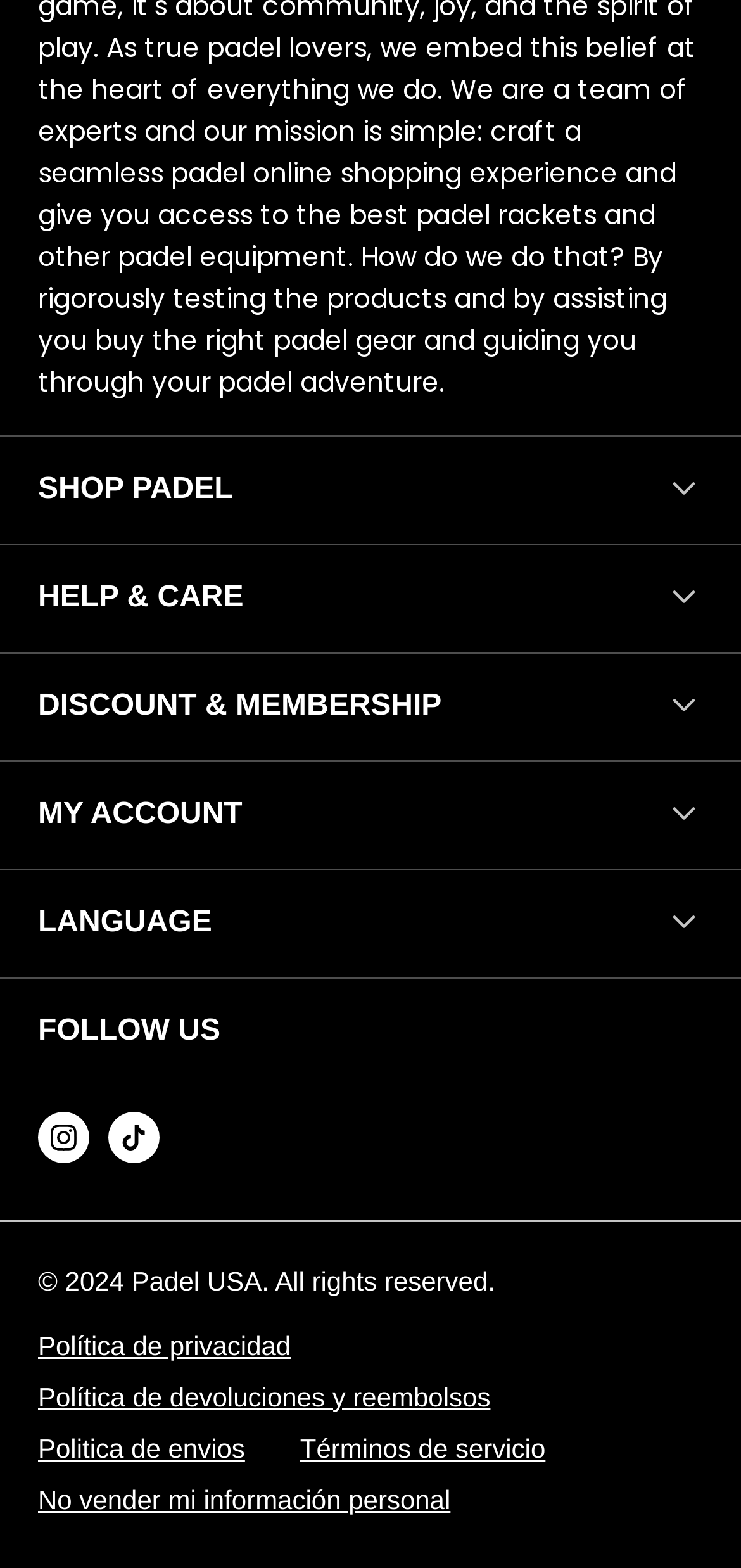What is the name of the online store?
Look at the screenshot and respond with a single word or phrase.

Padel USA